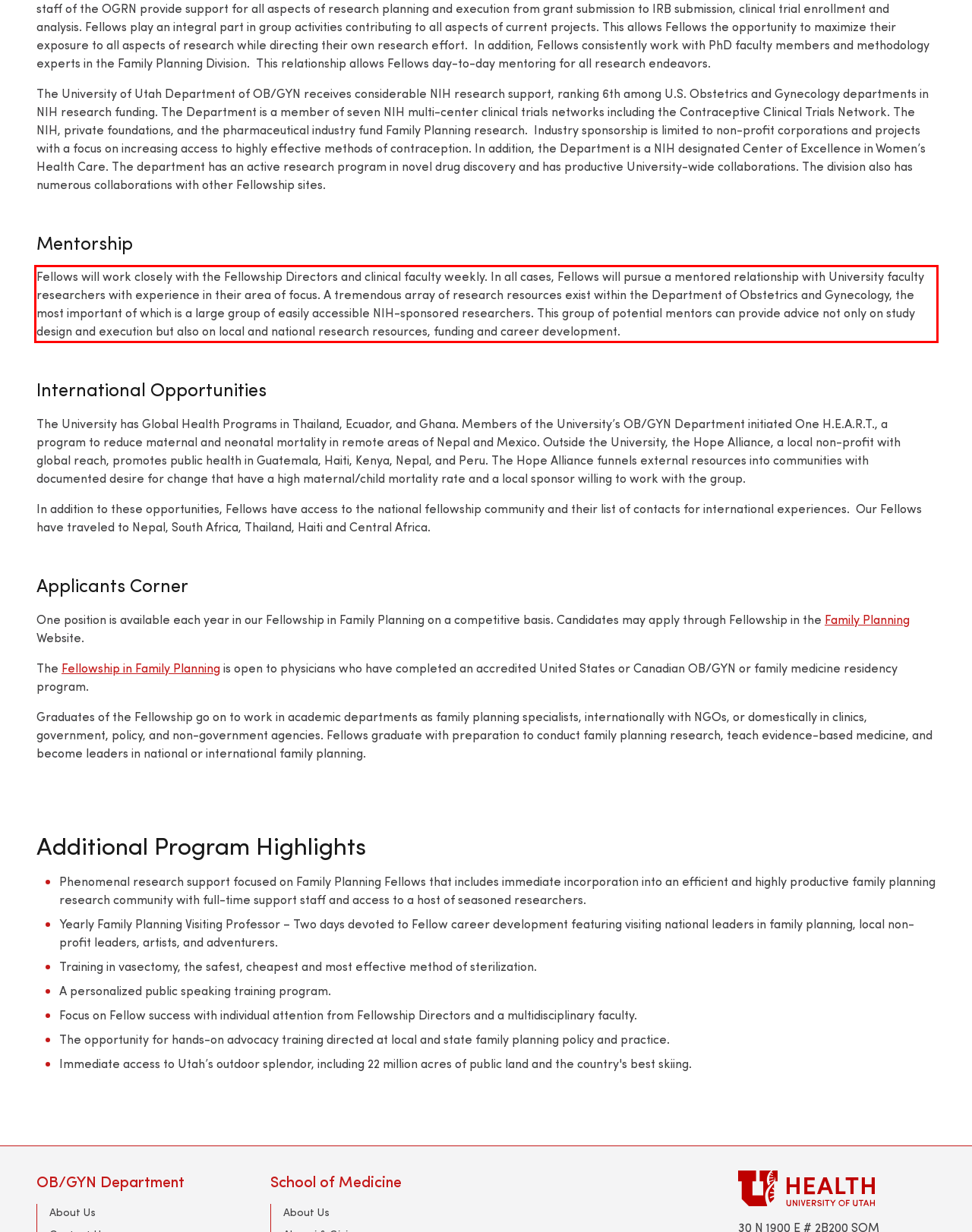Examine the webpage screenshot and use OCR to obtain the text inside the red bounding box.

Fellows will work closely with the Fellowship Directors and clinical faculty weekly. In all cases, Fellows will pursue a mentored relationship with University faculty researchers with experience in their area of focus. A tremendous array of research resources exist within the Department of Obstetrics and Gynecology, the most important of which is a large group of easily accessible NIH-sponsored researchers. This group of potential mentors can provide advice not only on study design and execution but also on local and national research resources, funding and career development.